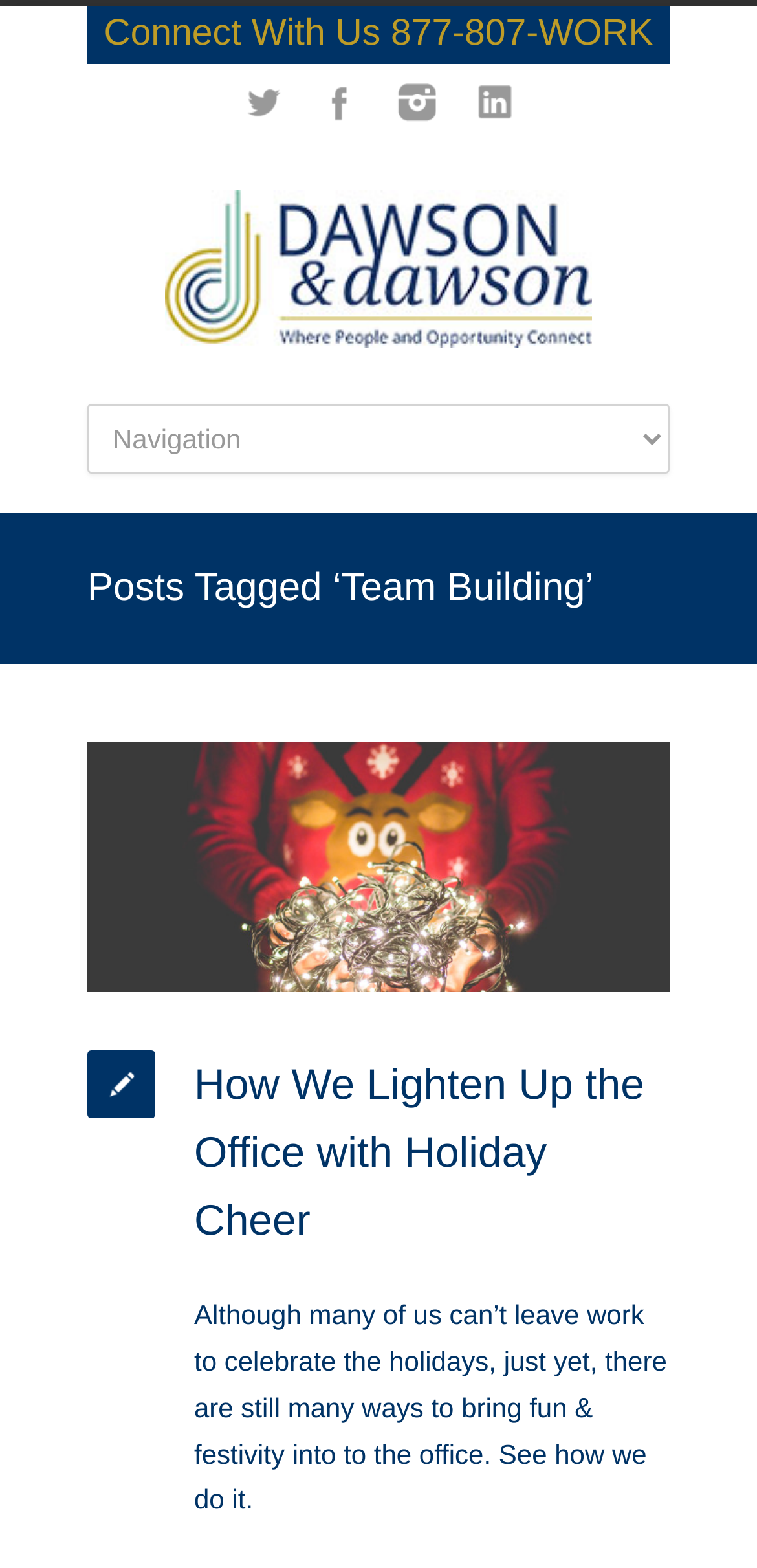From the element description: "Introduction", extract the bounding box coordinates of the UI element. The coordinates should be expressed as four float numbers between 0 and 1, in the order [left, top, right, bottom].

None